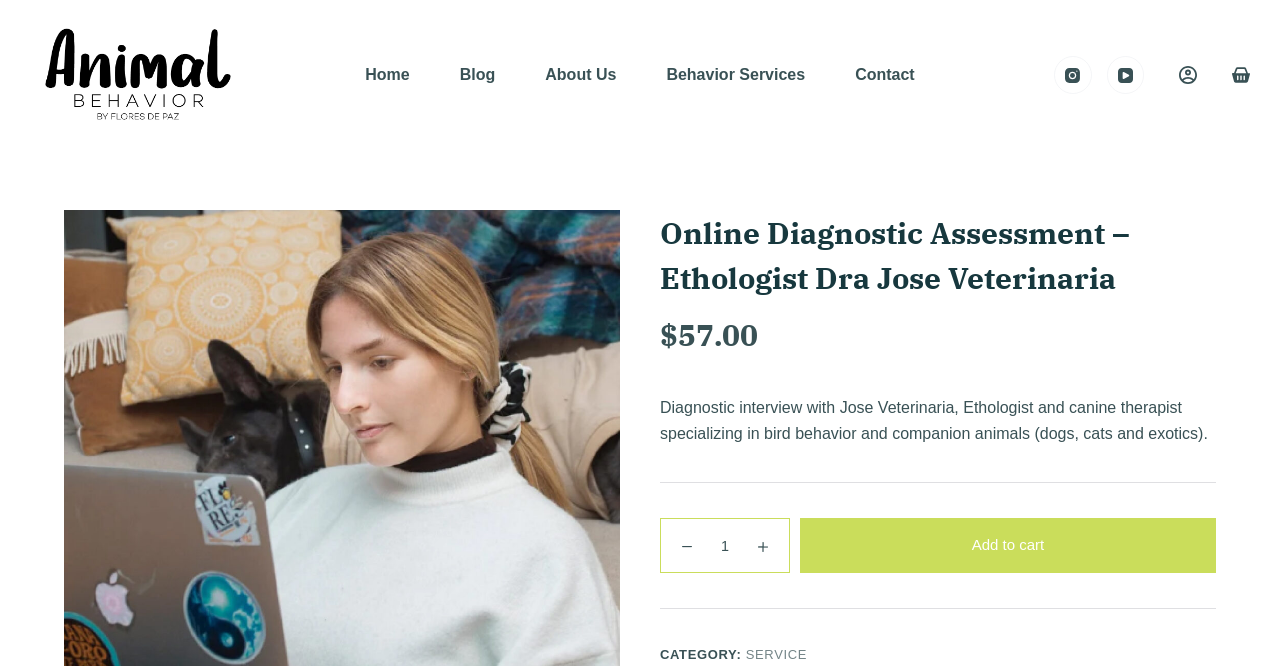How many menu items are in the header menu?
From the image, respond with a single word or phrase.

5